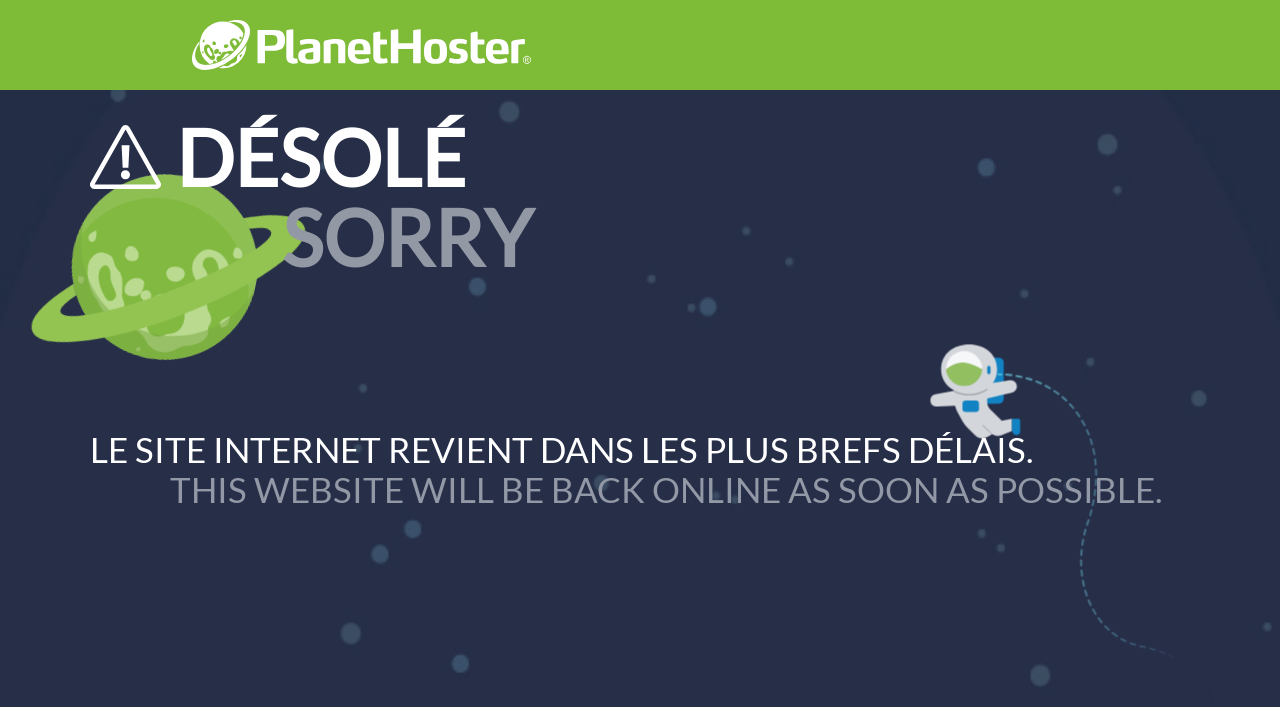Reply to the question with a single word or phrase:
How many headings are on the webpage?

4